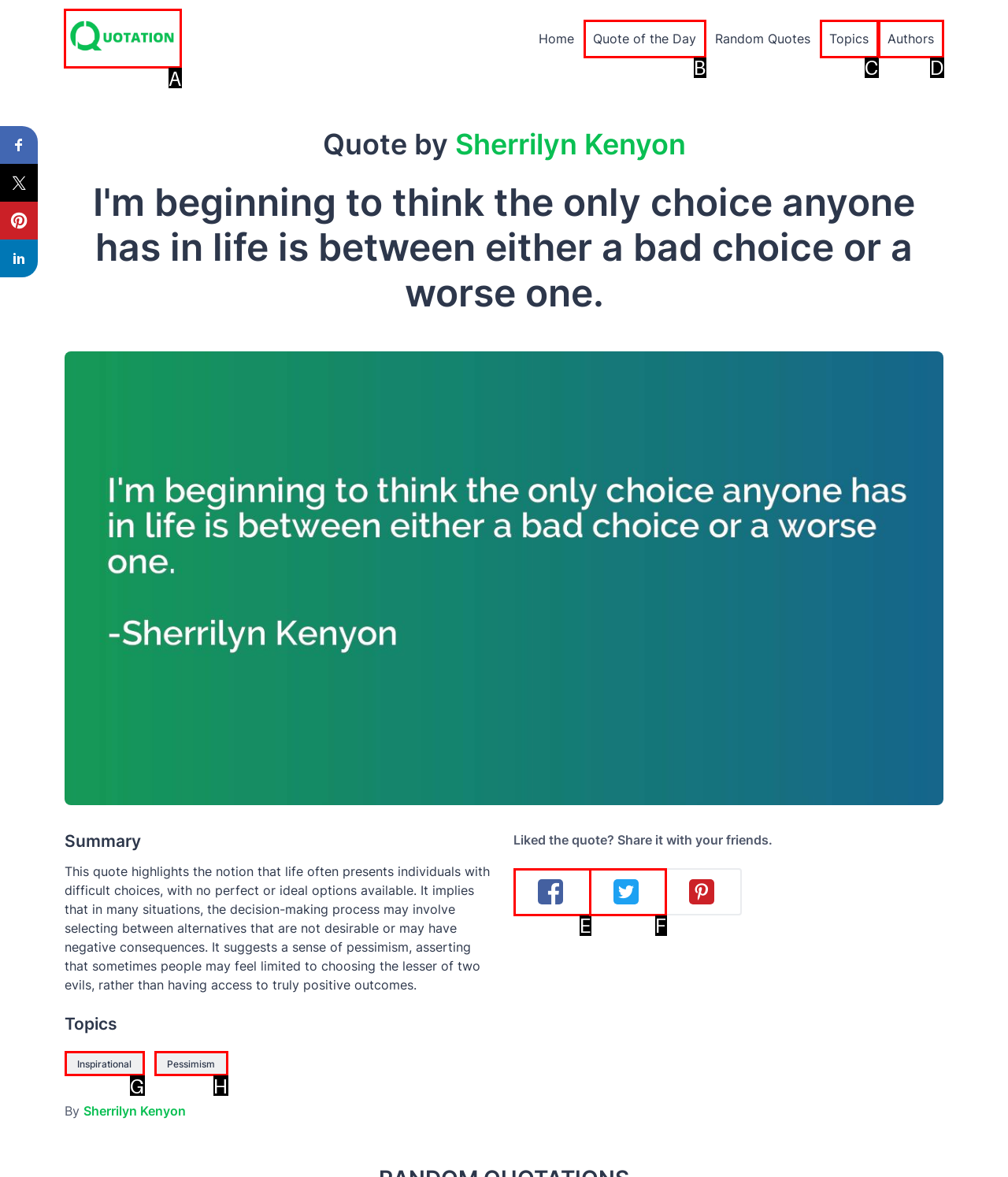For the instruction: Click the Quotation.io Logo, determine the appropriate UI element to click from the given options. Respond with the letter corresponding to the correct choice.

A